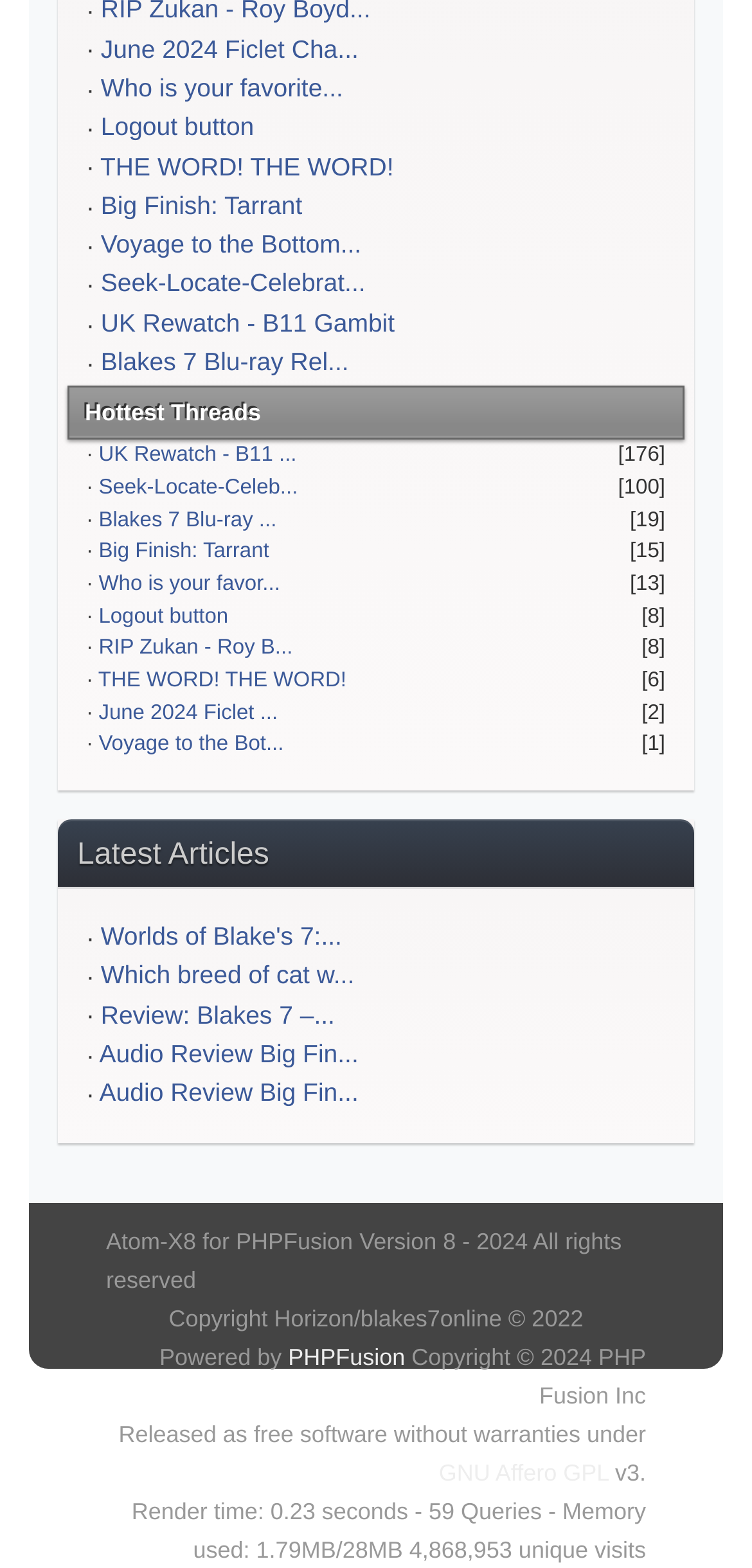Provide the bounding box coordinates for the UI element described in this sentence: "Blakes 7 Blu-ray Rel...". The coordinates should be four float values between 0 and 1, i.e., [left, top, right, bottom].

[0.134, 0.221, 0.464, 0.24]